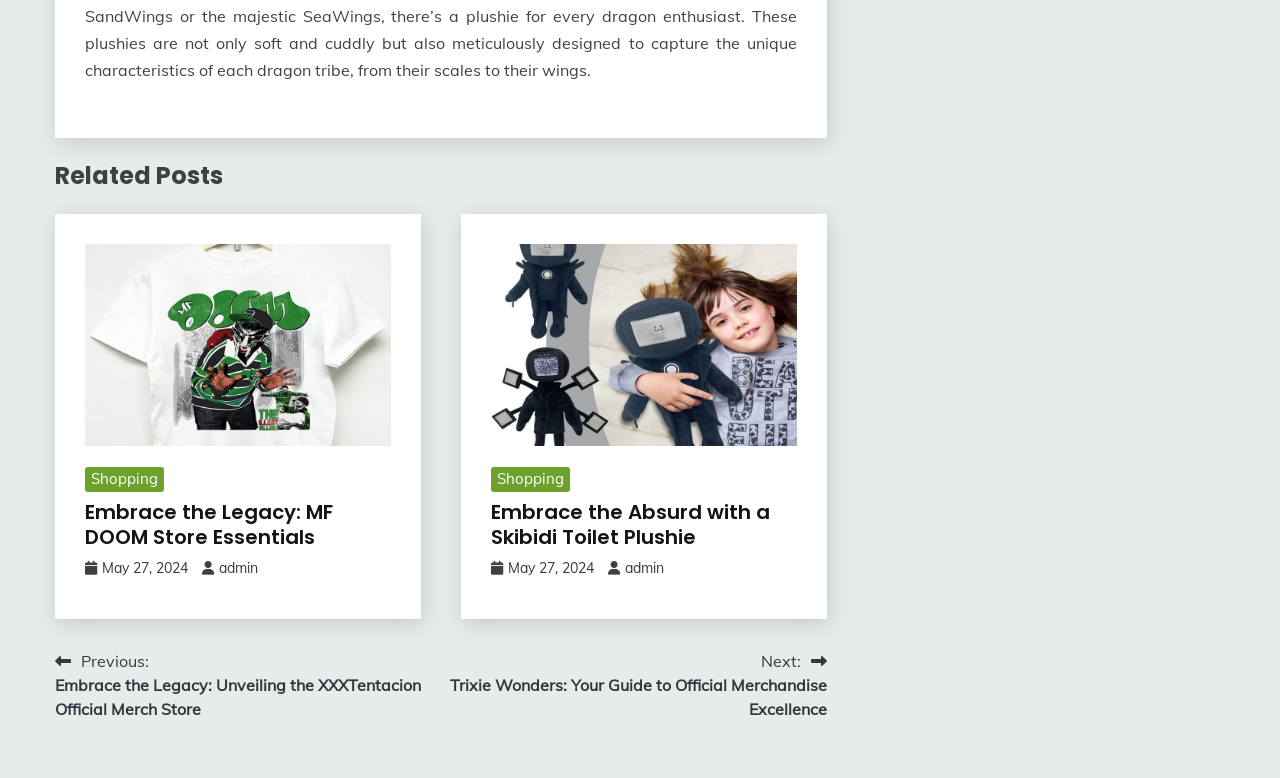Find the bounding box coordinates of the clickable area required to complete the following action: "Go to previous post".

[0.043, 0.834, 0.344, 0.927]